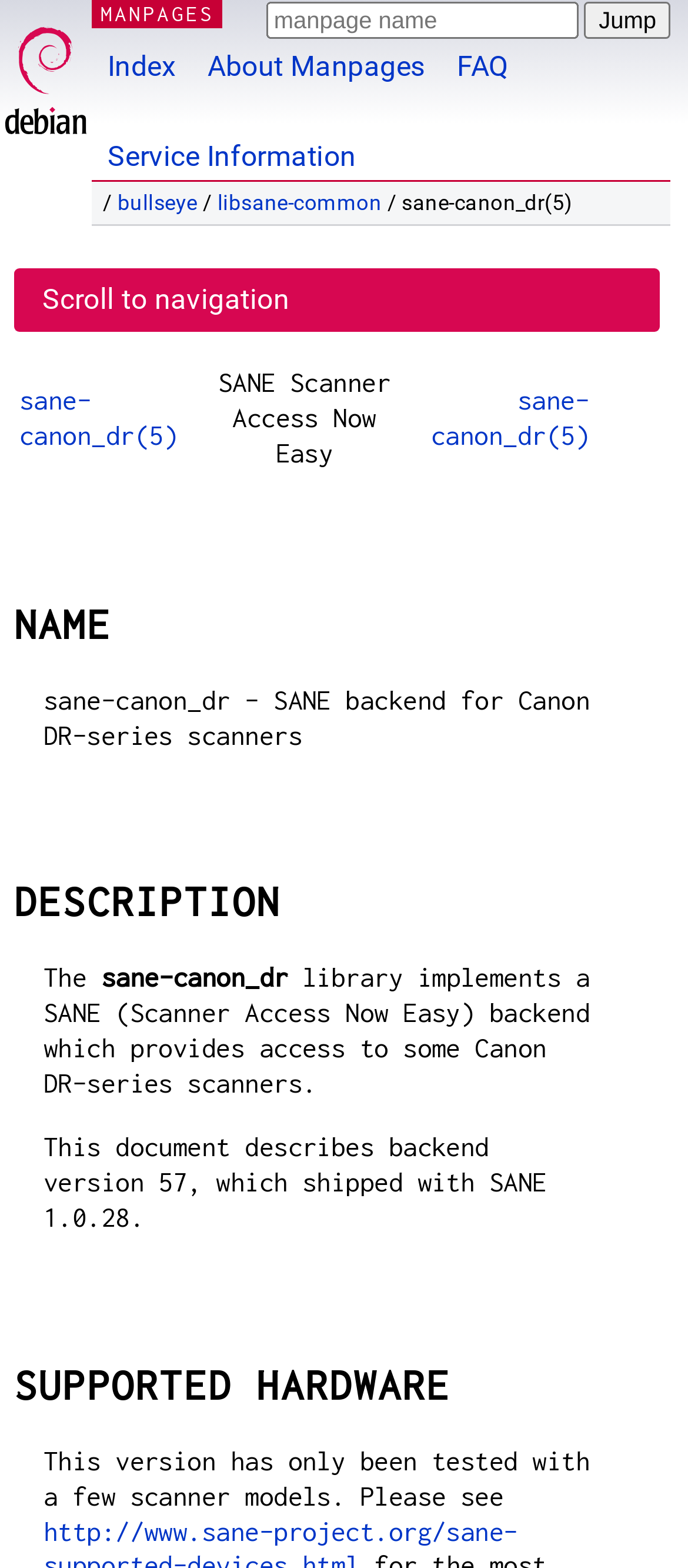Calculate the bounding box coordinates for the UI element based on the following description: "title="Debian Home"". Ensure the coordinates are four float numbers between 0 and 1, i.e., [left, top, right, bottom].

[0.003, 0.0, 0.131, 0.091]